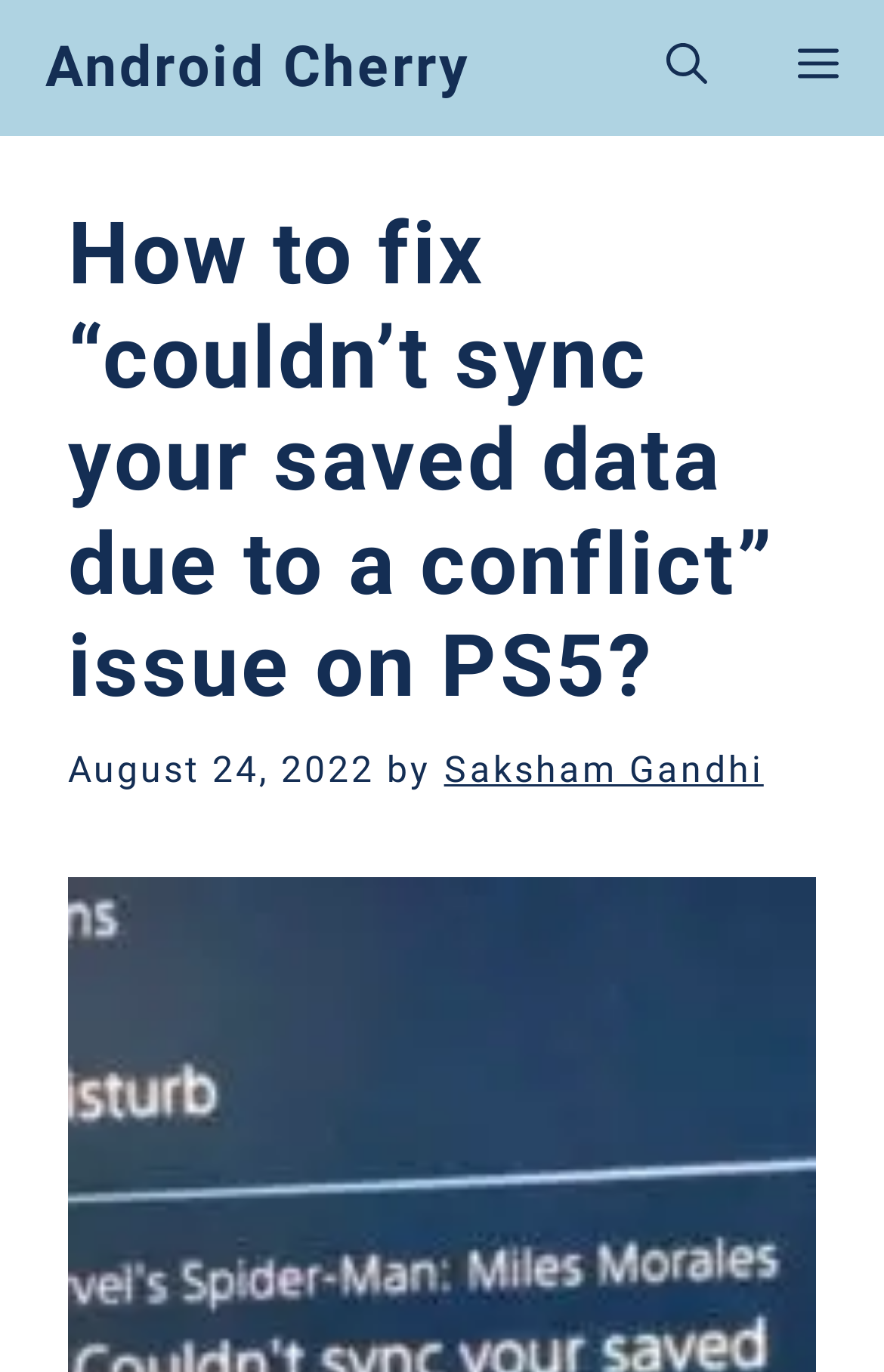Generate a thorough explanation of the webpage's elements.

The webpage is about fixing the "couldn't sync your saved data due to a conflict" issue on PS5. At the top left, there is a link to "Android Cherry". Next to it, on the top right, there is a button labeled "Menu" that is not expanded. Further to the left of the "Menu" button, there is a link to "Open Search Bar". 

Below the top section, there is a main content area that occupies most of the page. It starts with a heading that repeats the title of the webpage, "How to fix “couldn’t sync your saved data due to a conflict” issue on PS5?". Underneath the heading, there is a timestamp indicating that the article was published on August 24, 2022, followed by the author's name, "Saksham Gandhi", which is a clickable link.